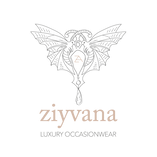Answer the question with a brief word or phrase:
What type of wear does the brand specialize in?

Luxury occasion wear